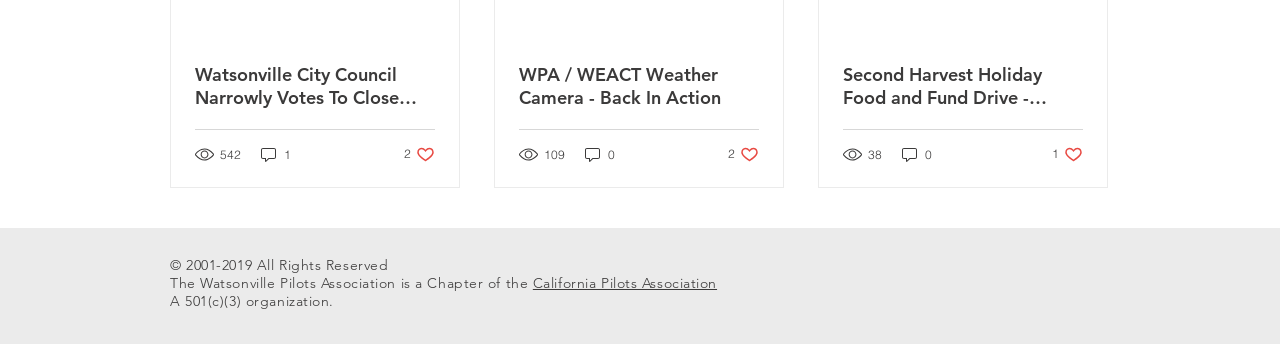Identify the bounding box coordinates for the element you need to click to achieve the following task: "Check comments on Second Harvest Holiday Food and Fund Drive - GaryAir WVI Fundraising Team post". The coordinates must be four float values ranging from 0 to 1, formatted as [left, top, right, bottom].

[0.703, 0.42, 0.73, 0.475]